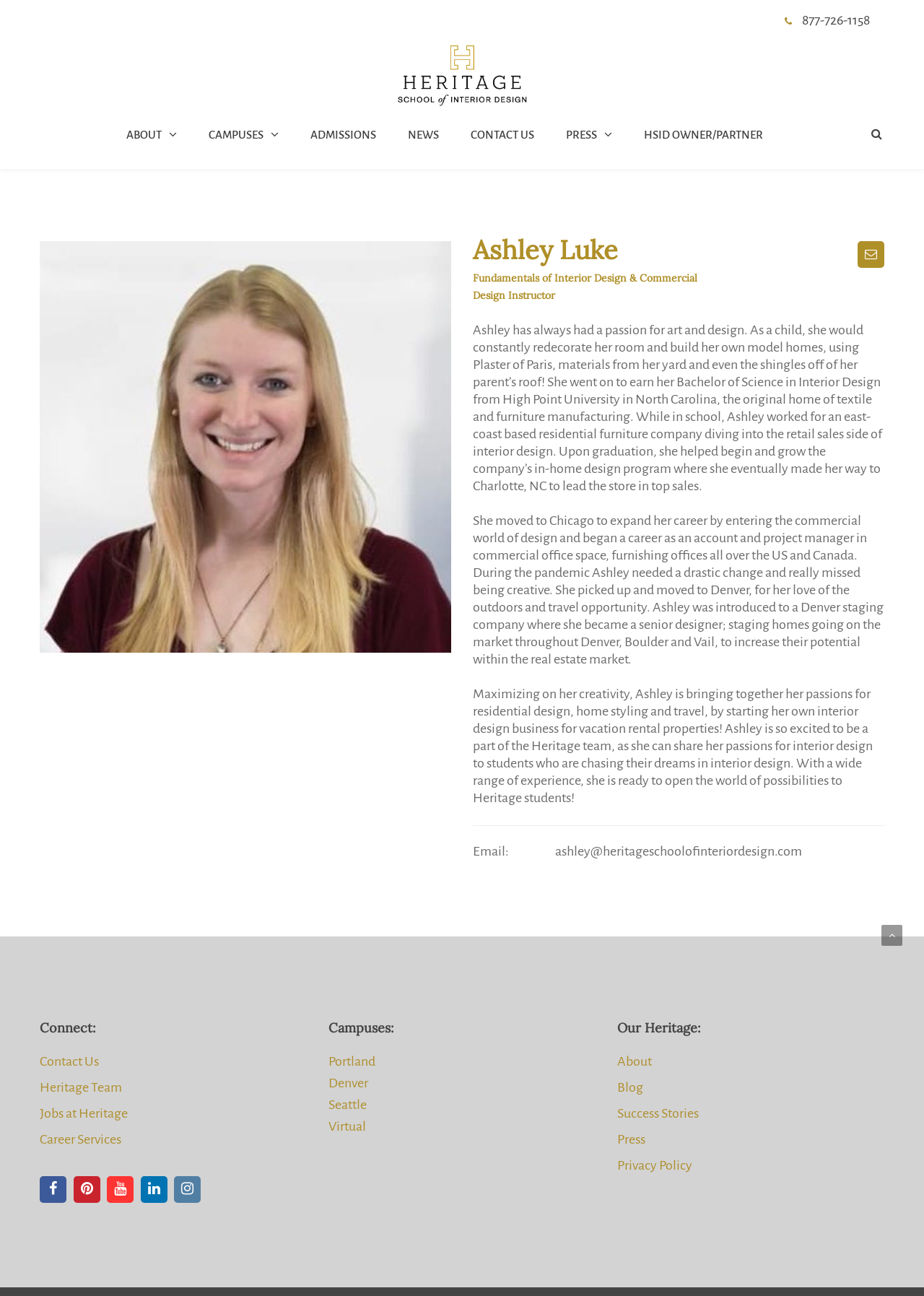What social media platforms are linked on the webpage?
Can you provide an in-depth and detailed response to the question?

The webpage links to five social media platforms, represented by icons, which are Facebook, Twitter, Instagram, LinkedIn, and Pinterest, as indicated by the links '', '', '', '', and '' respectively.